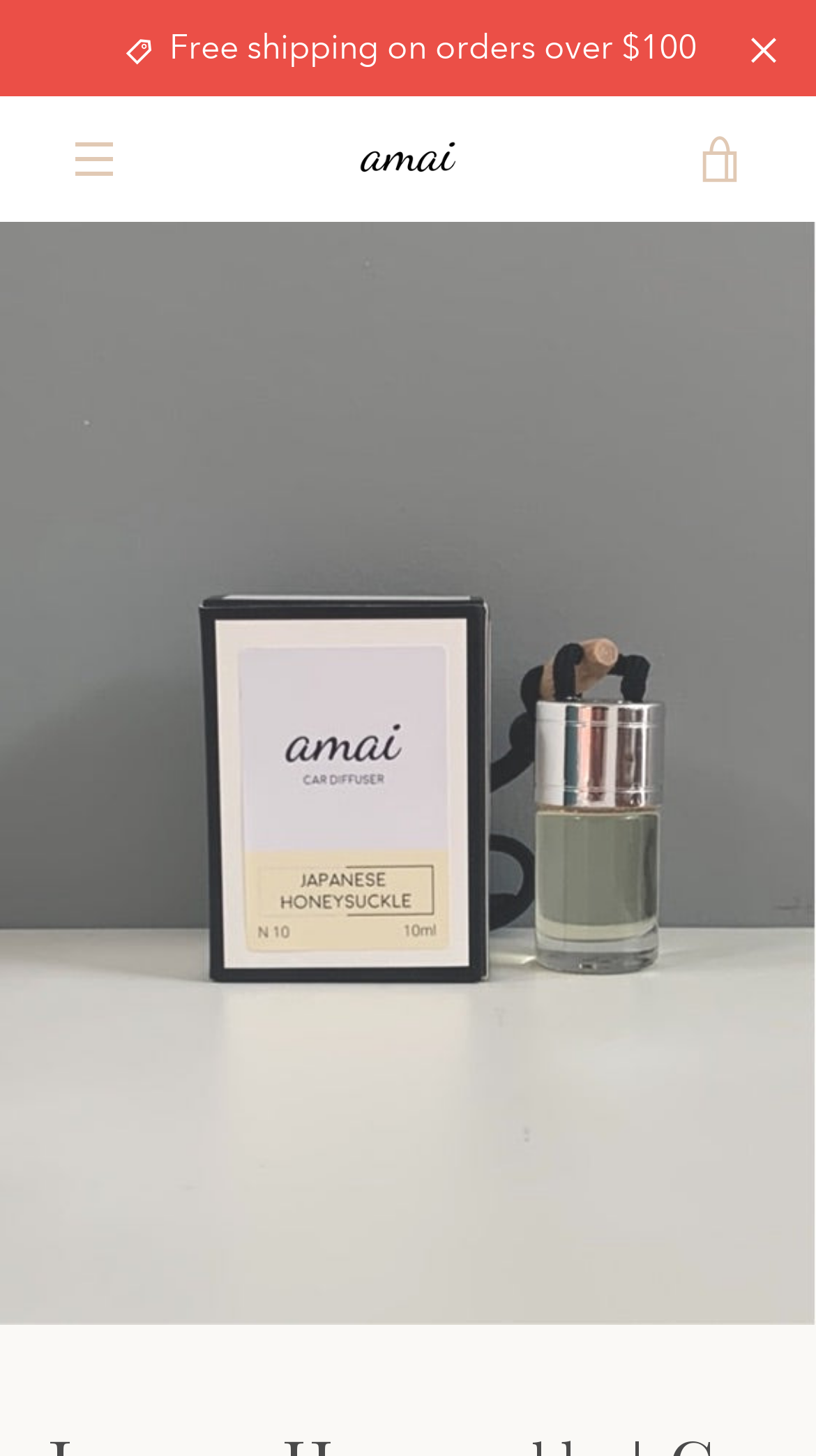Produce a meticulous description of the webpage.

This webpage is an e-commerce page for a car diffuser product, specifically the "Japanese Honeysuckle | Car Diffuser" from the brand "amai soy". At the top left, there is a link to skip to the content. Next to it, a notification announces that there is free shipping on orders over $100. On the top right, there is a button to expand or collapse the menu, and a link to view the cart.

Below the top navigation, there is a large image of the product, which takes up most of the screen. The image is accompanied by a link to open it in a slideshow. 

At the bottom of the page, there is a section to sign up for updates, where users can enter their email address and subscribe to receive promotions, new products, and sales information. 

The footer section contains copyright information, a link to the brand's website, and a note about the website being powered by Shopify. There are also payment icons from various providers, including Apple Pay, Google Pay, Mastercard, PayPal, Shop Pay, Union Pay, and Visa.